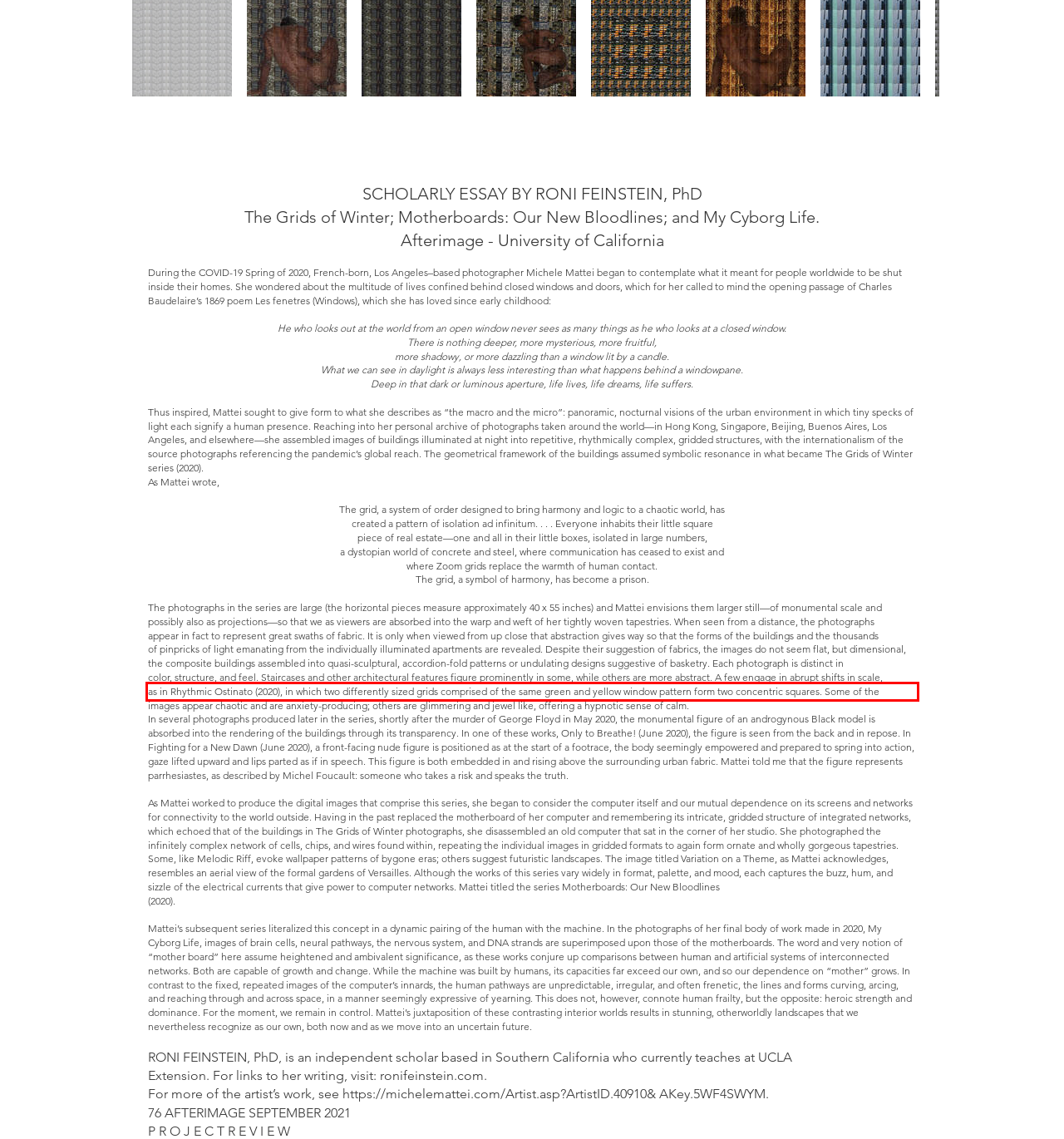Please take the screenshot of the webpage, find the red bounding box, and generate the text content that is within this red bounding box.

as in Rhythmic Ostinato (2020), in which two differently sized grids comprised of the same green and yellow window pattern form two concentric squares. Some of the